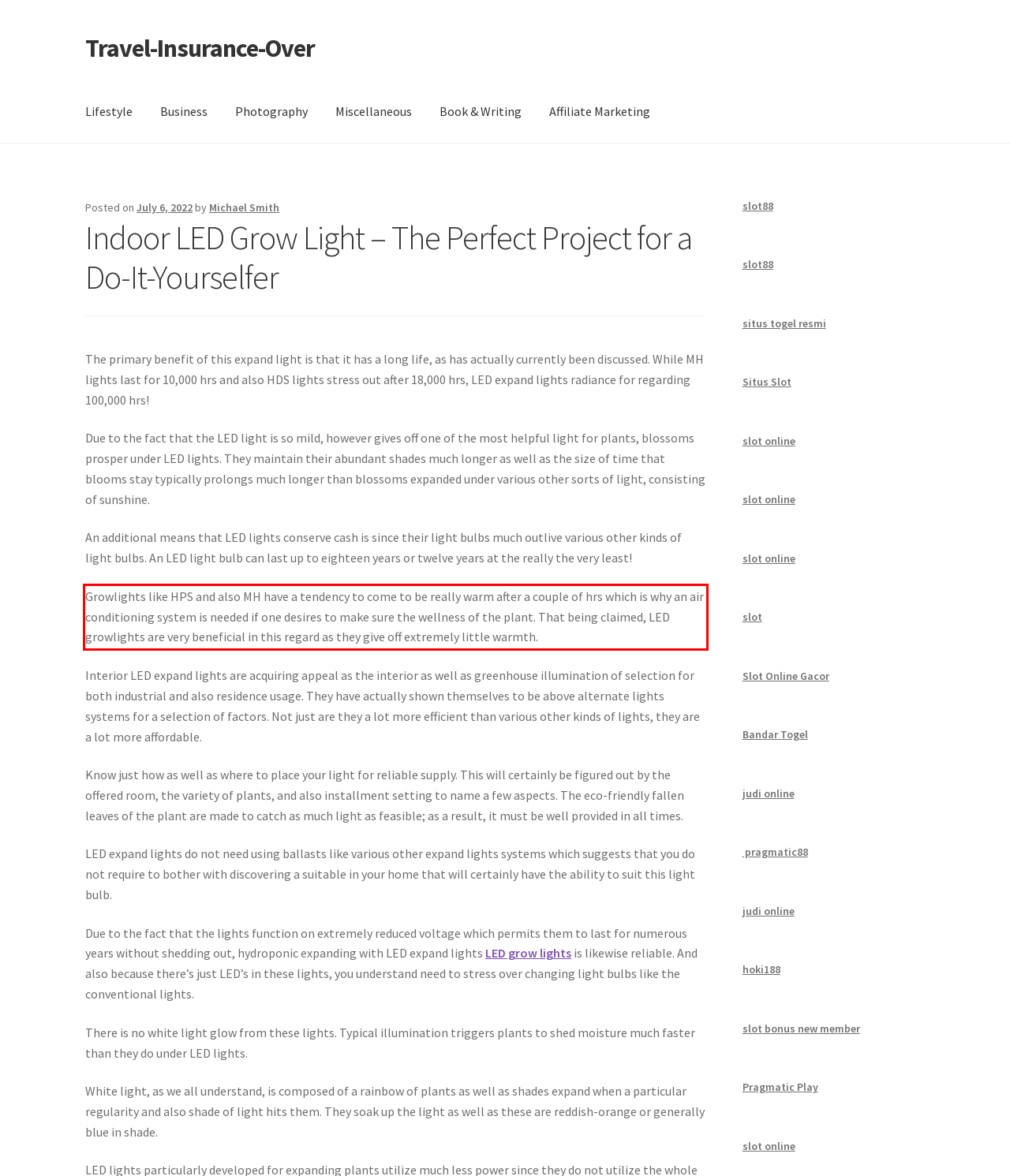Within the screenshot of a webpage, identify the red bounding box and perform OCR to capture the text content it contains.

Growlights like HPS and also MH have a tendency to come to be really warm after a couple of hrs which is why an air conditioning system is needed if one desires to make sure the wellness of the plant. That being claimed, LED growlights are very beneficial in this regard as they give off extremely little warmth.